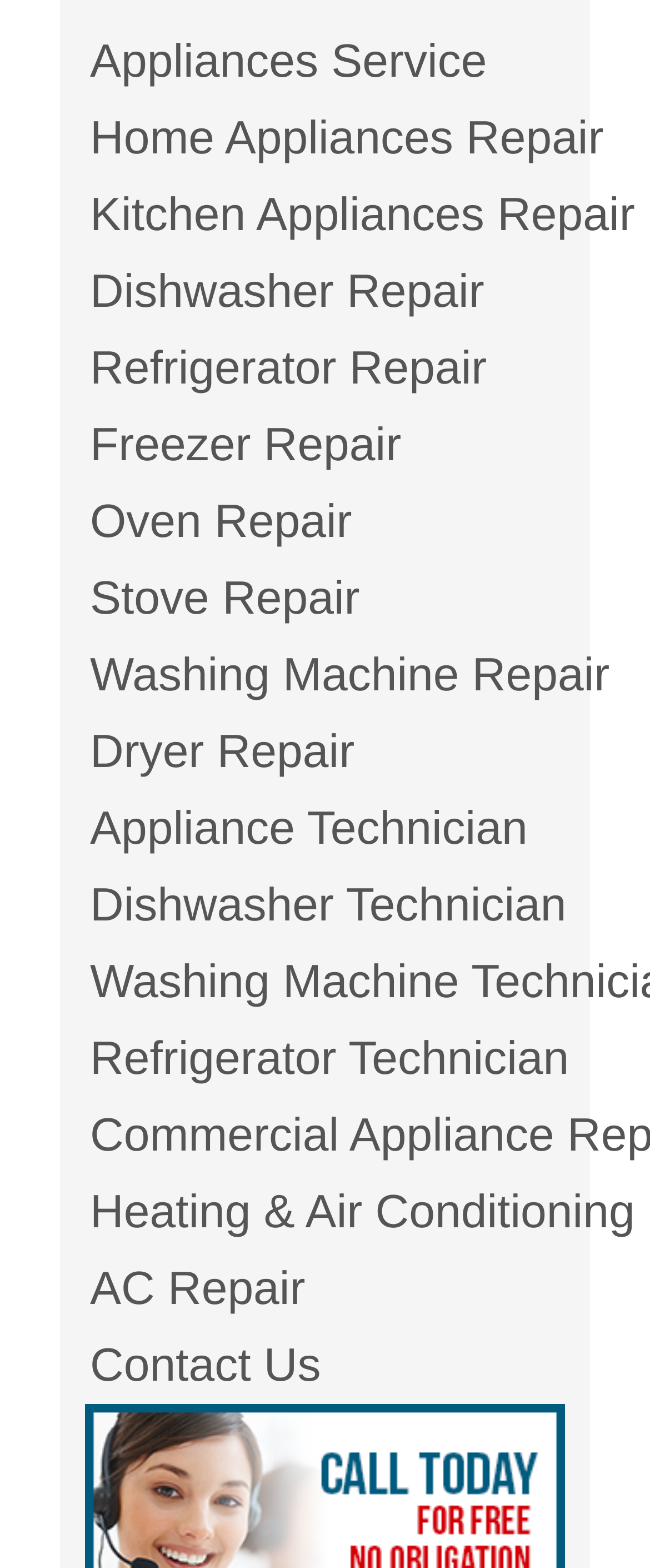Identify the bounding box of the HTML element described as: "Religion 100Q: Hinduism Project".

None